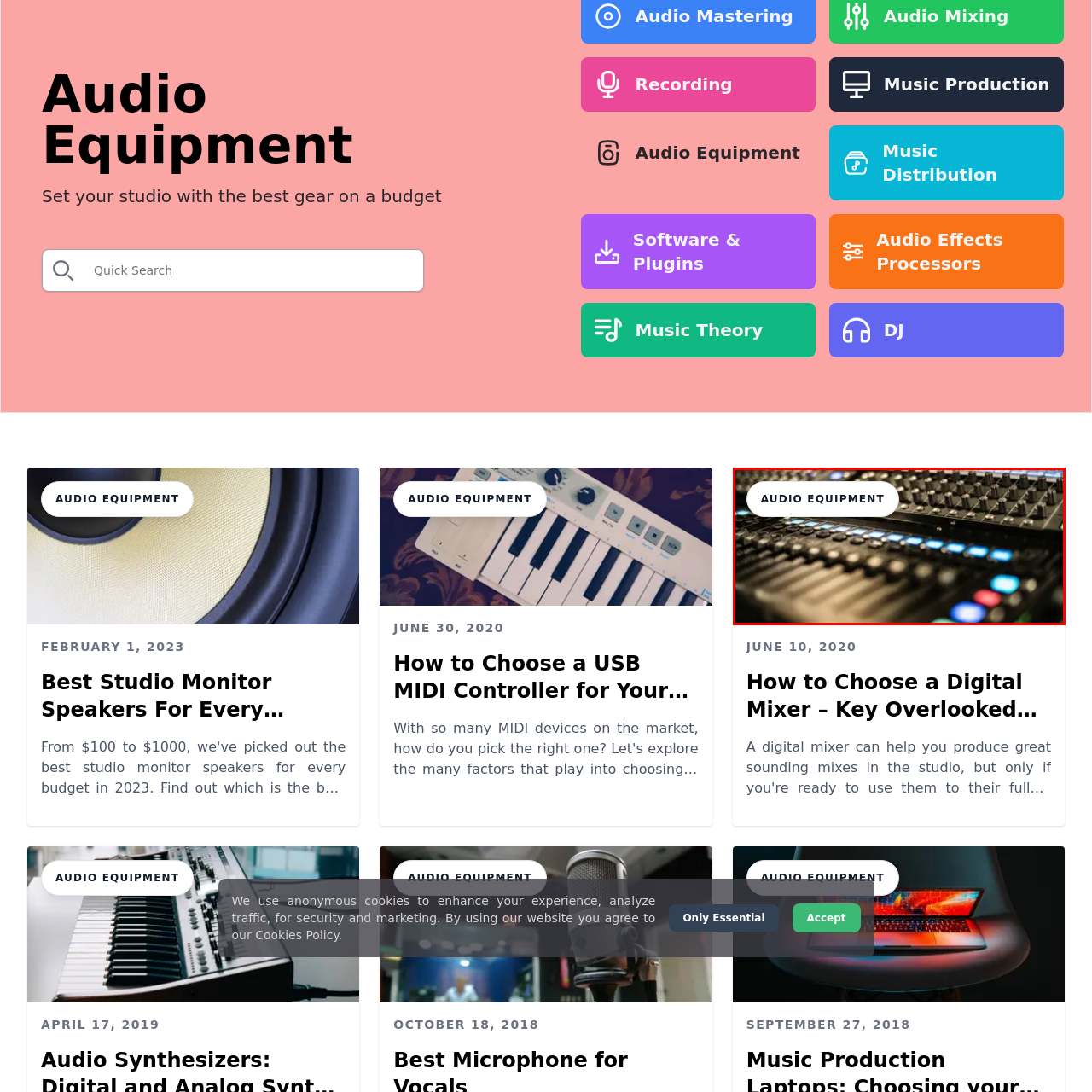Who can benefit from this equipment?
Observe the part of the image inside the red bounding box and answer the question concisely with one word or a short phrase.

Amateur and professional sound engineers